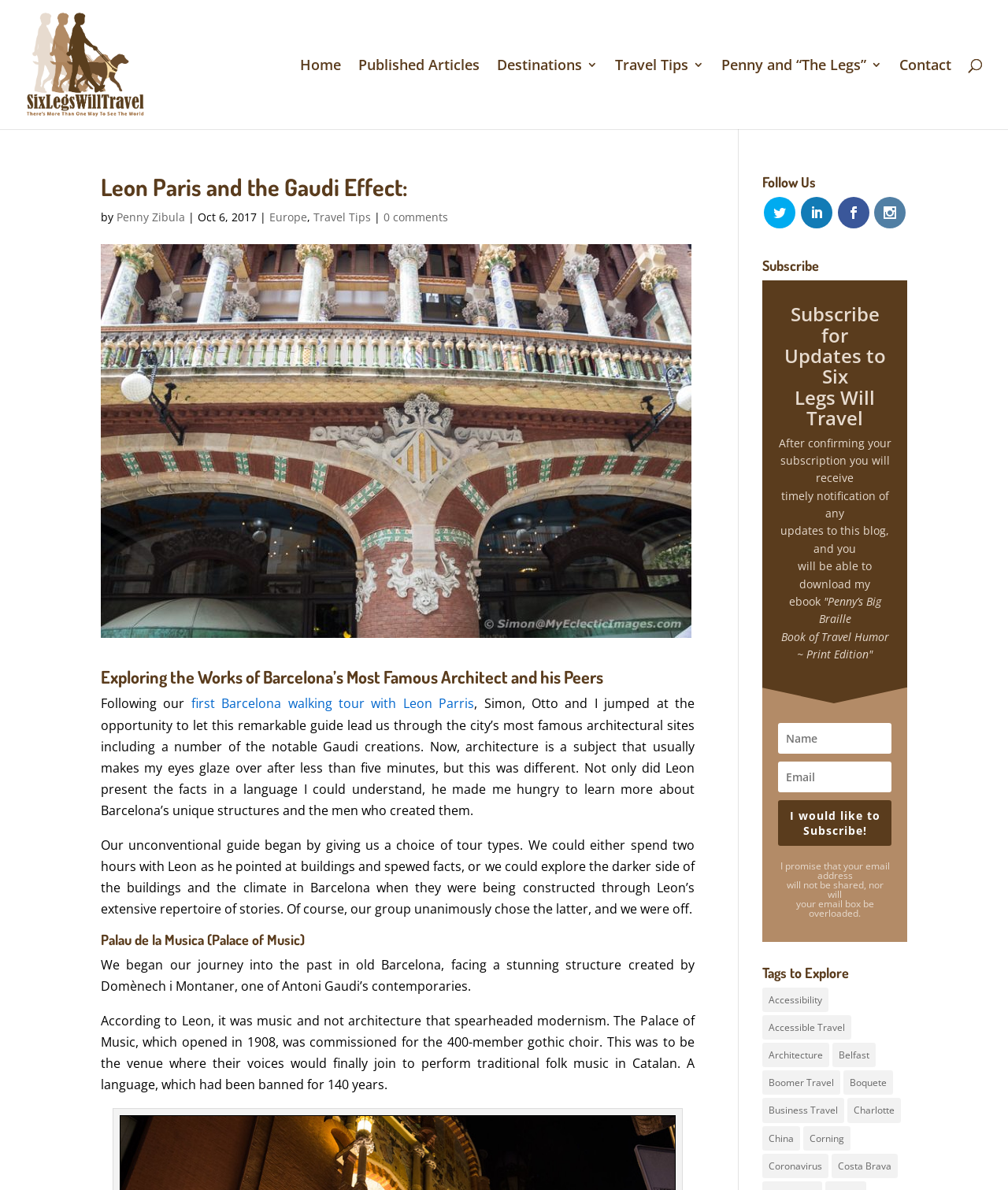Identify the bounding box coordinates of the area that should be clicked in order to complete the given instruction: "Read more about the Palau de la Musica". The bounding box coordinates should be four float numbers between 0 and 1, i.e., [left, top, right, bottom].

[0.1, 0.784, 0.689, 0.802]